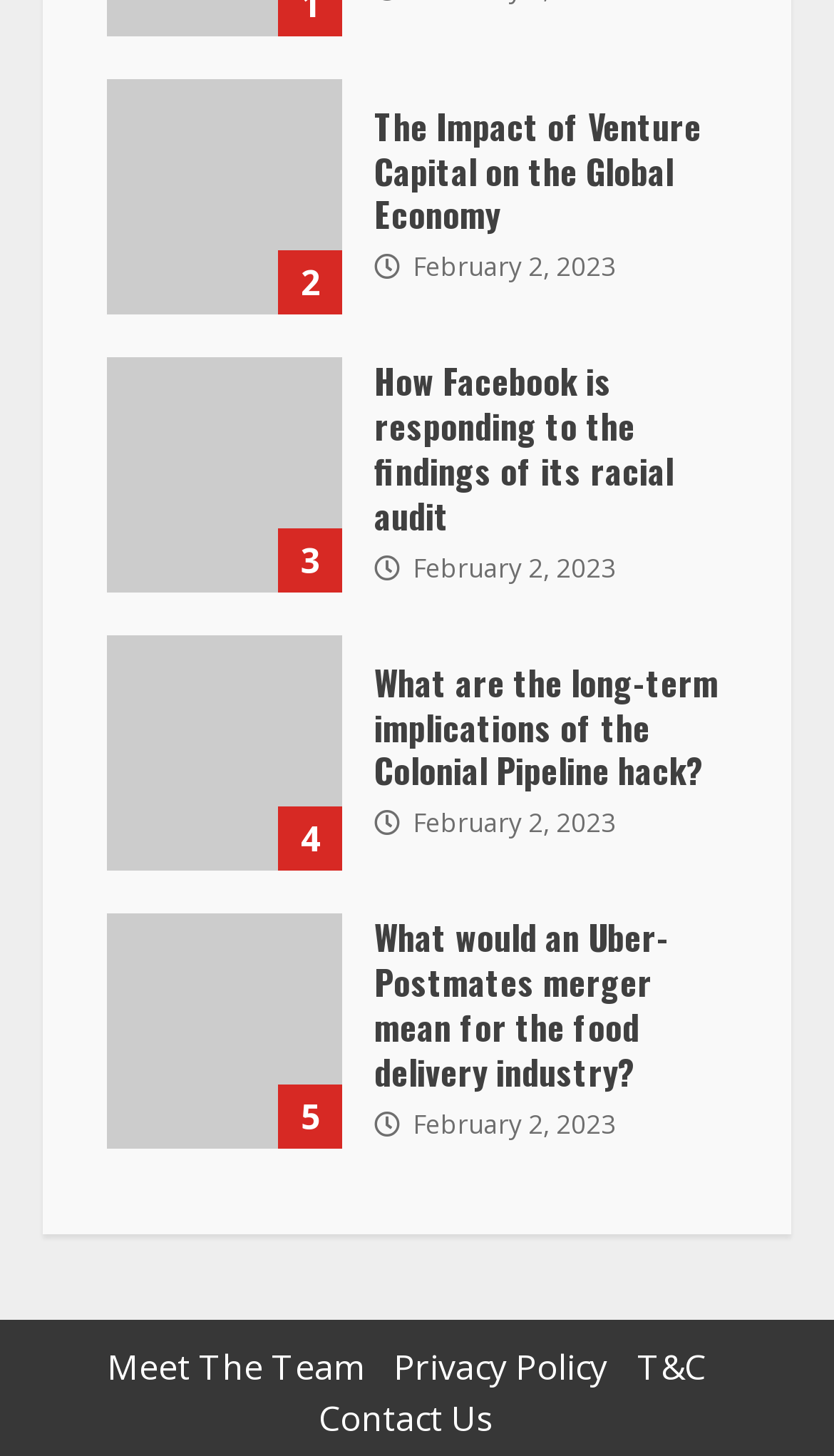Determine the coordinates of the bounding box that should be clicked to complete the instruction: "Explore the long-term implications of the Colonial Pipeline hack". The coordinates should be represented by four float numbers between 0 and 1: [left, top, right, bottom].

[0.449, 0.454, 0.872, 0.545]